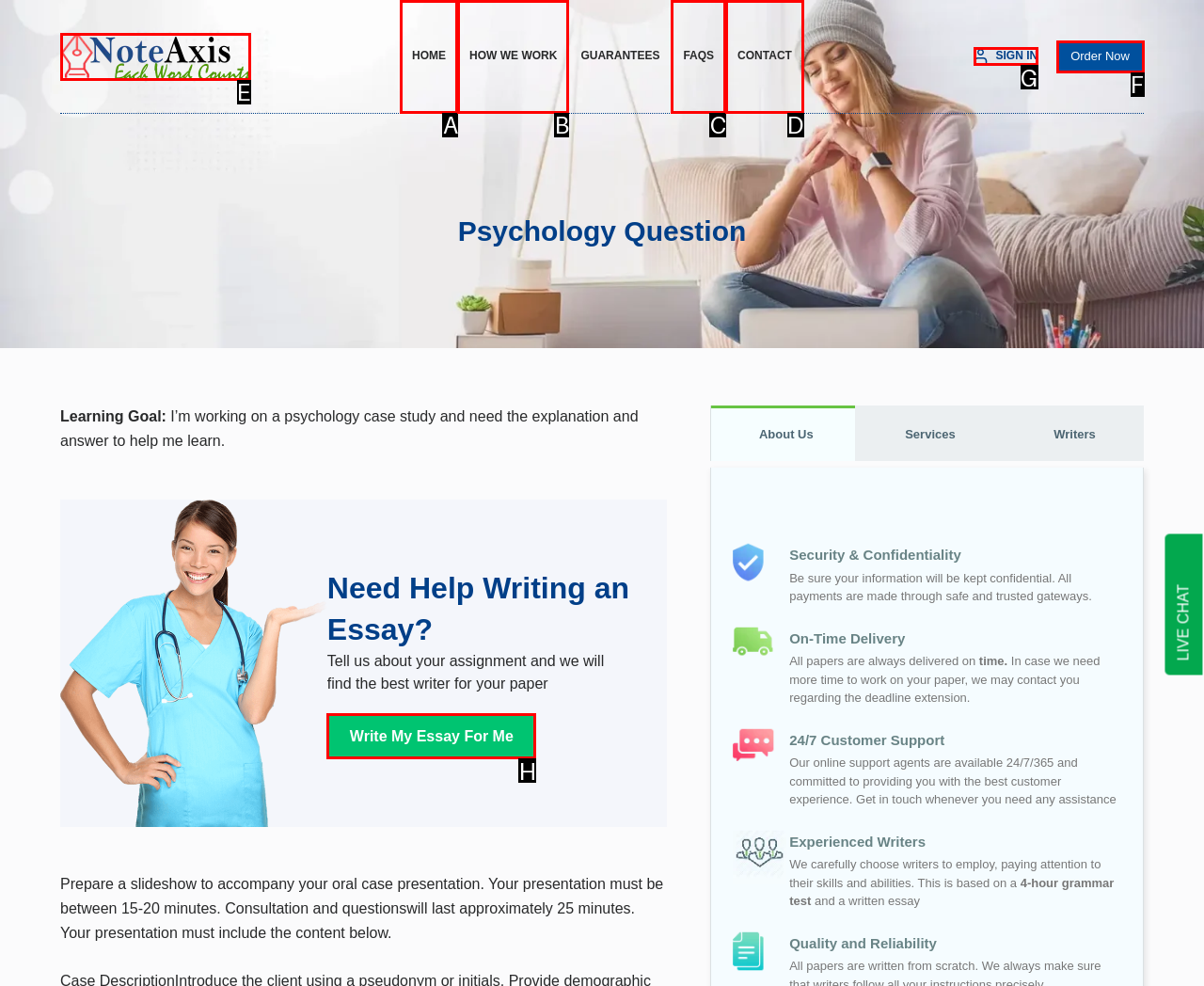Identify the option that corresponds to the description: HOW WE WORK. Provide only the letter of the option directly.

B